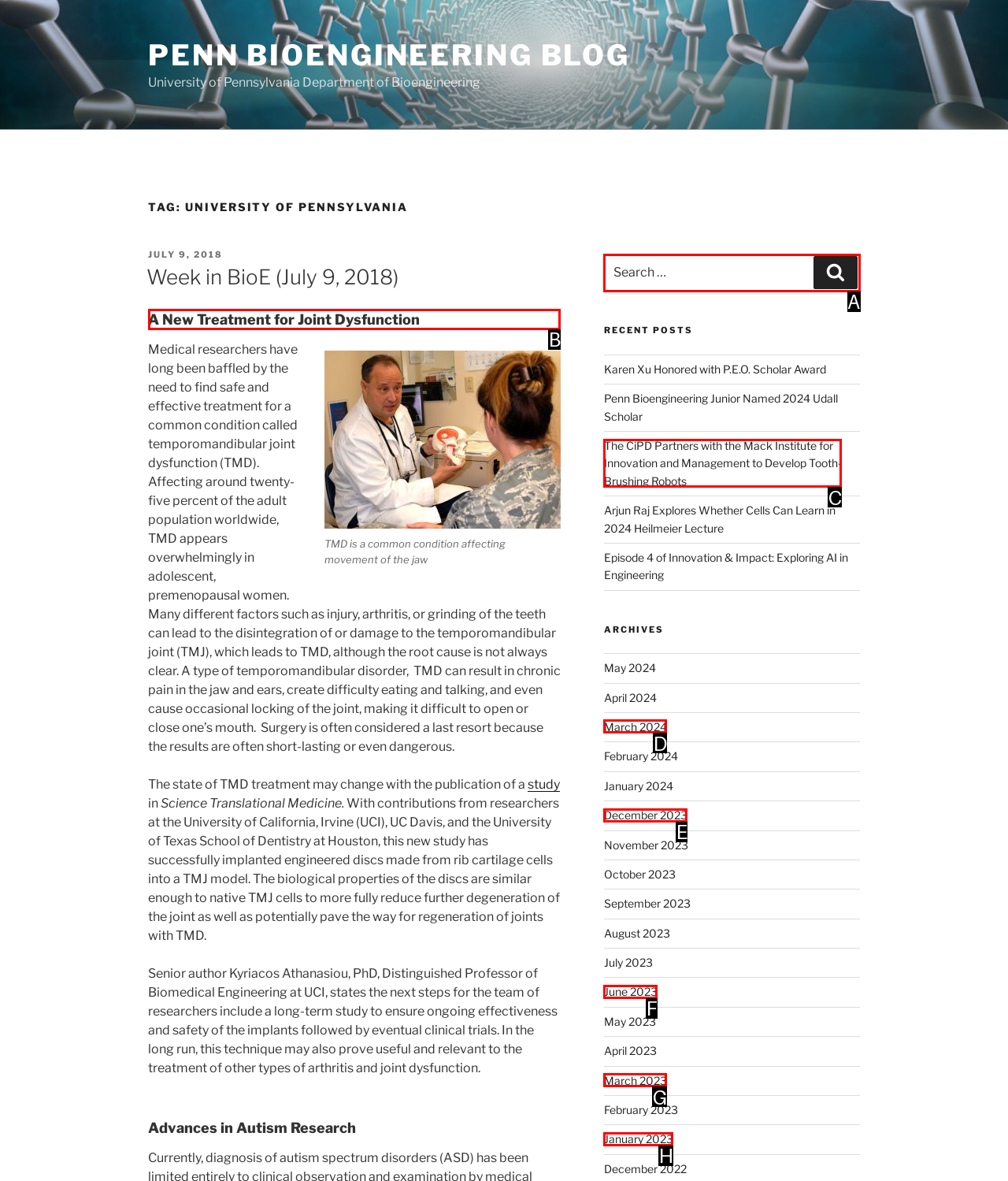Which HTML element should be clicked to fulfill the following task: Read the post about a new treatment for joint dysfunction?
Reply with the letter of the appropriate option from the choices given.

B